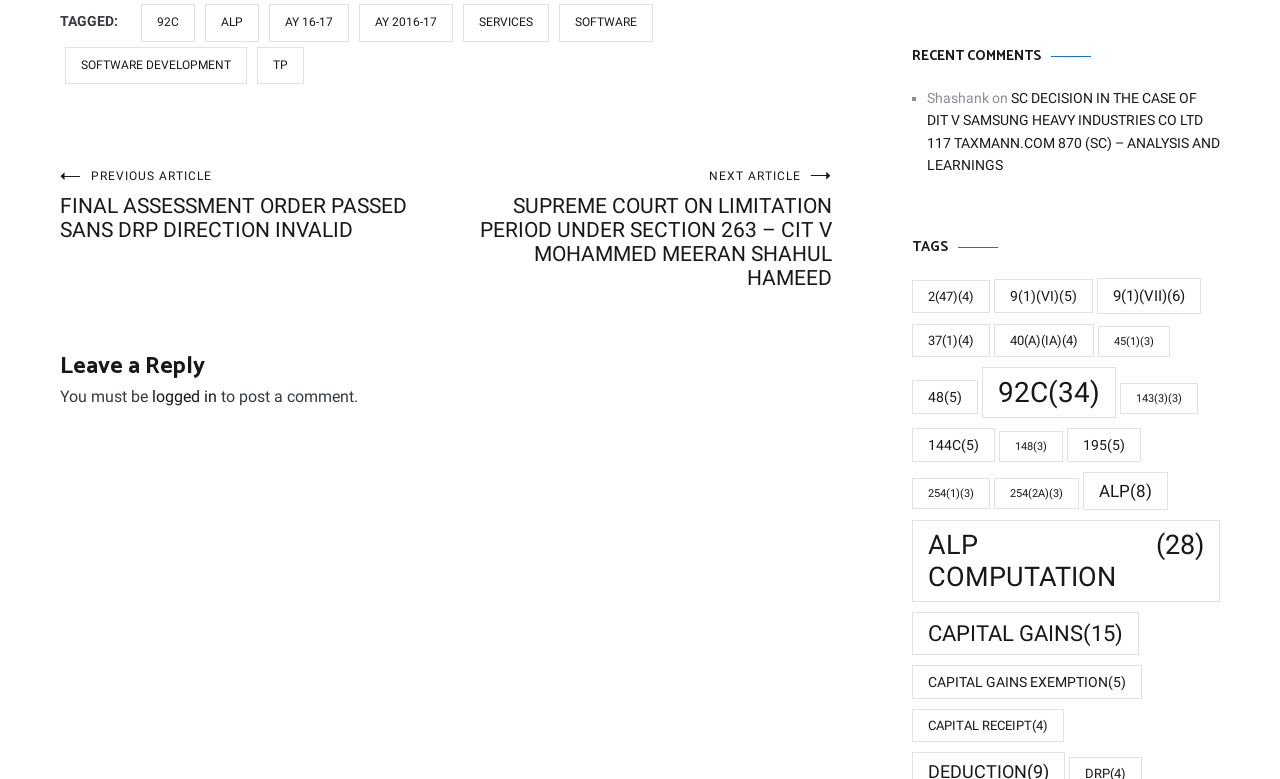Determine the bounding box coordinates of the region that needs to be clicked to achieve the task: "Click on the 'ALP' link".

[0.16, 0.006, 0.202, 0.053]